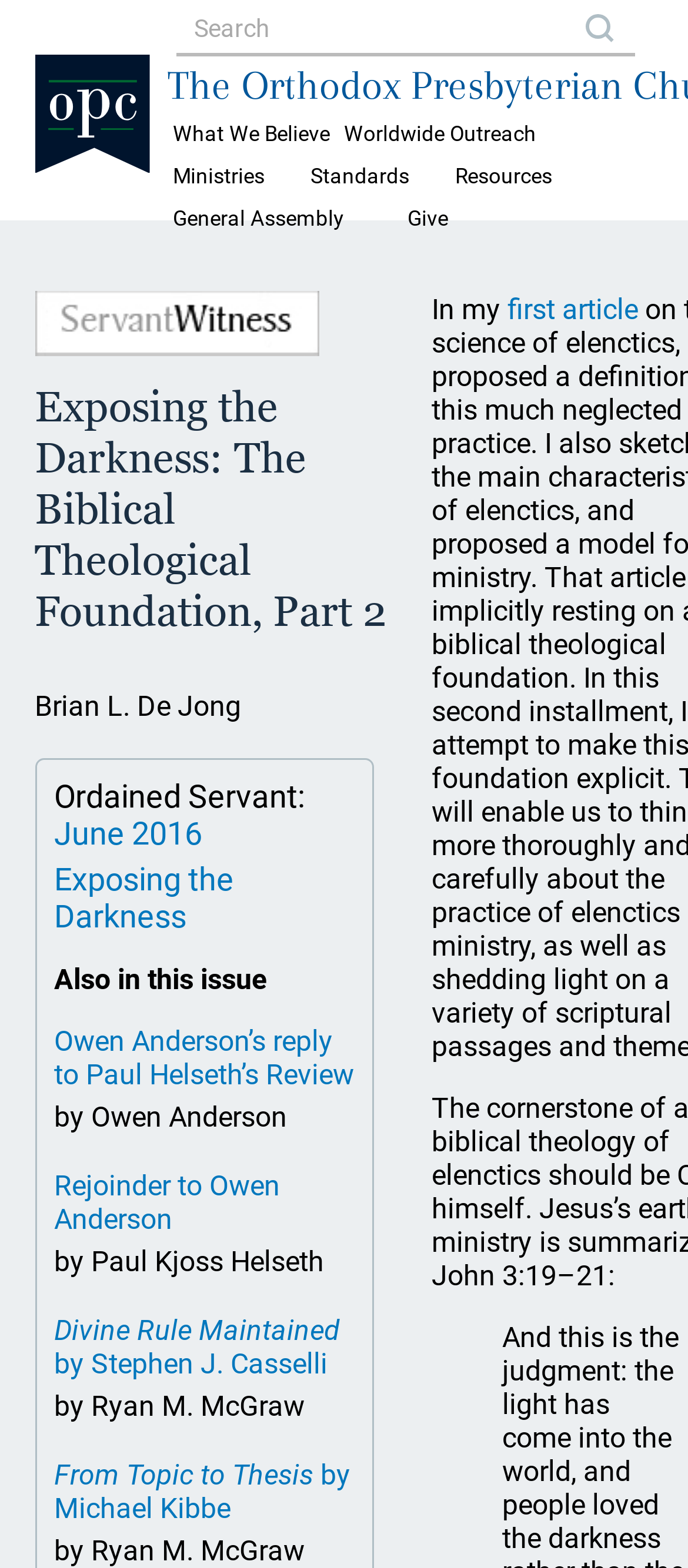Predict the bounding box coordinates of the area that should be clicked to accomplish the following instruction: "Click on 'OPC'". The bounding box coordinates should consist of four float numbers between 0 and 1, i.e., [left, top, right, bottom].

[0.051, 0.093, 0.218, 0.115]